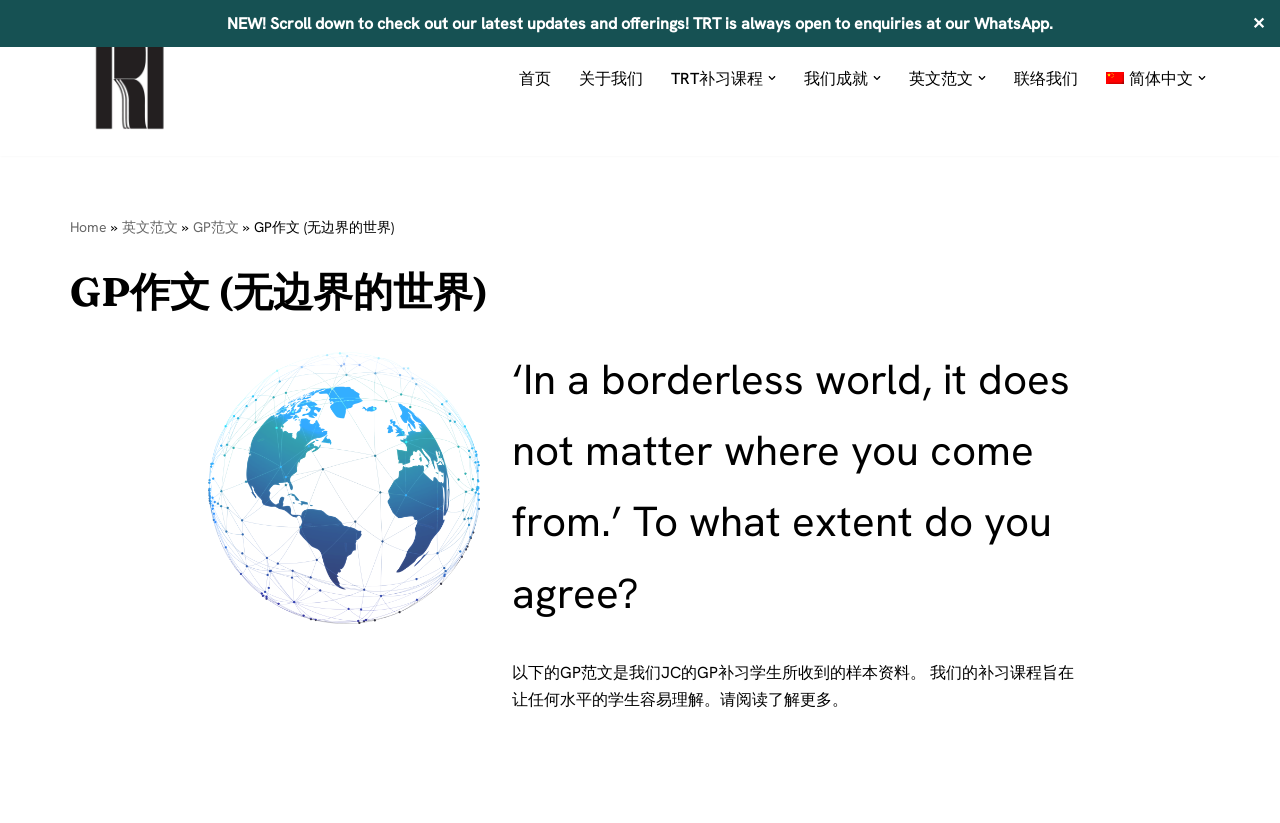Identify the bounding box coordinates for the UI element described as follows: "跳至正文". Ensure the coordinates are four float numbers between 0 and 1, formatted as [left, top, right, bottom].

[0.0, 0.039, 0.023, 0.063]